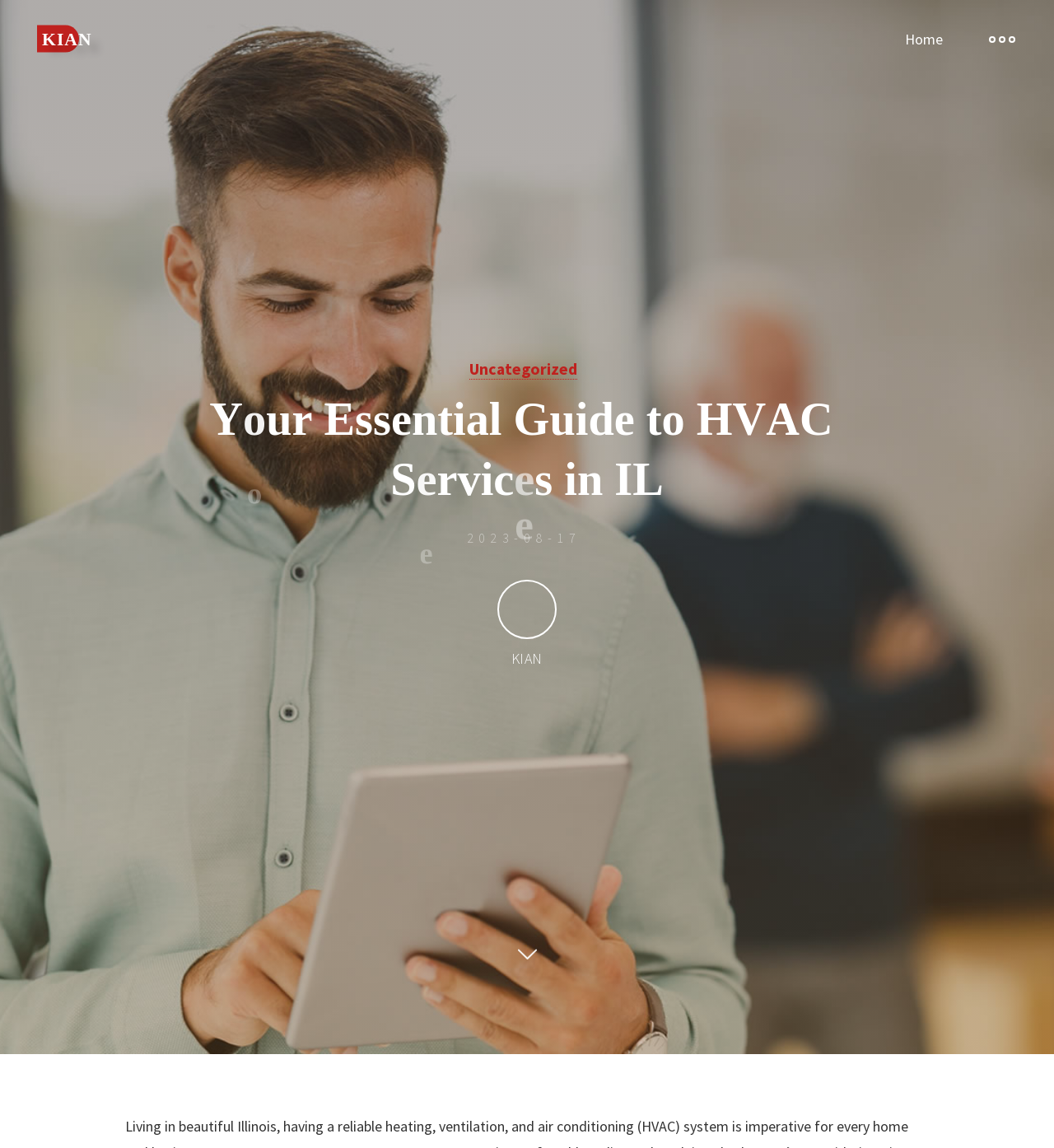What is the category of the article?
Examine the image closely and answer the question with as much detail as possible.

The category of the article can be found in the content section, where it is written as a link. It is located above the title of the article.